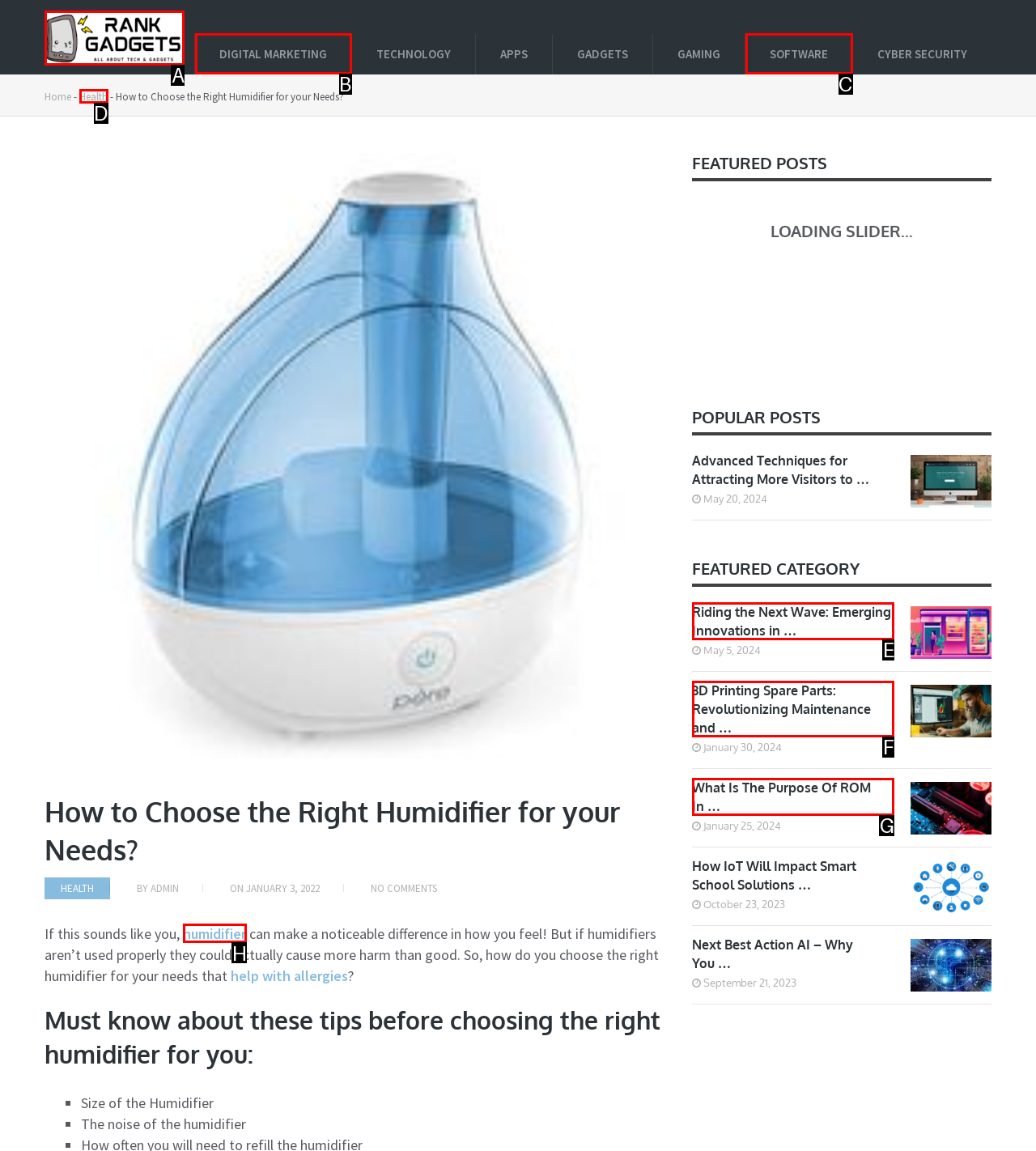Determine which HTML element I should select to execute the task: Subscribe to LWOS life
Reply with the corresponding option's letter from the given choices directly.

None